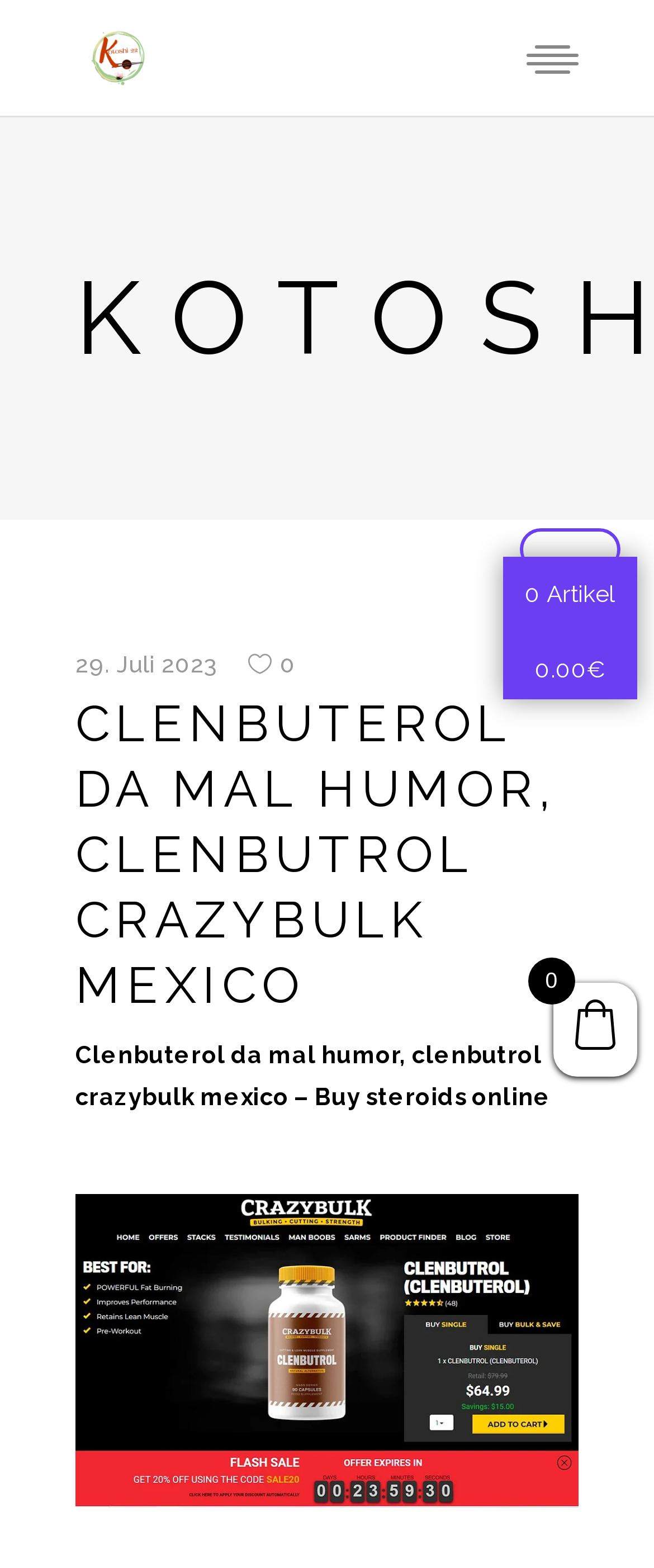Answer in one word or a short phrase: 
What is the title of the article?

CLENBUTEROL DA MAL HUMOR, CLENBUTROL CRAZYBULK MEXICO